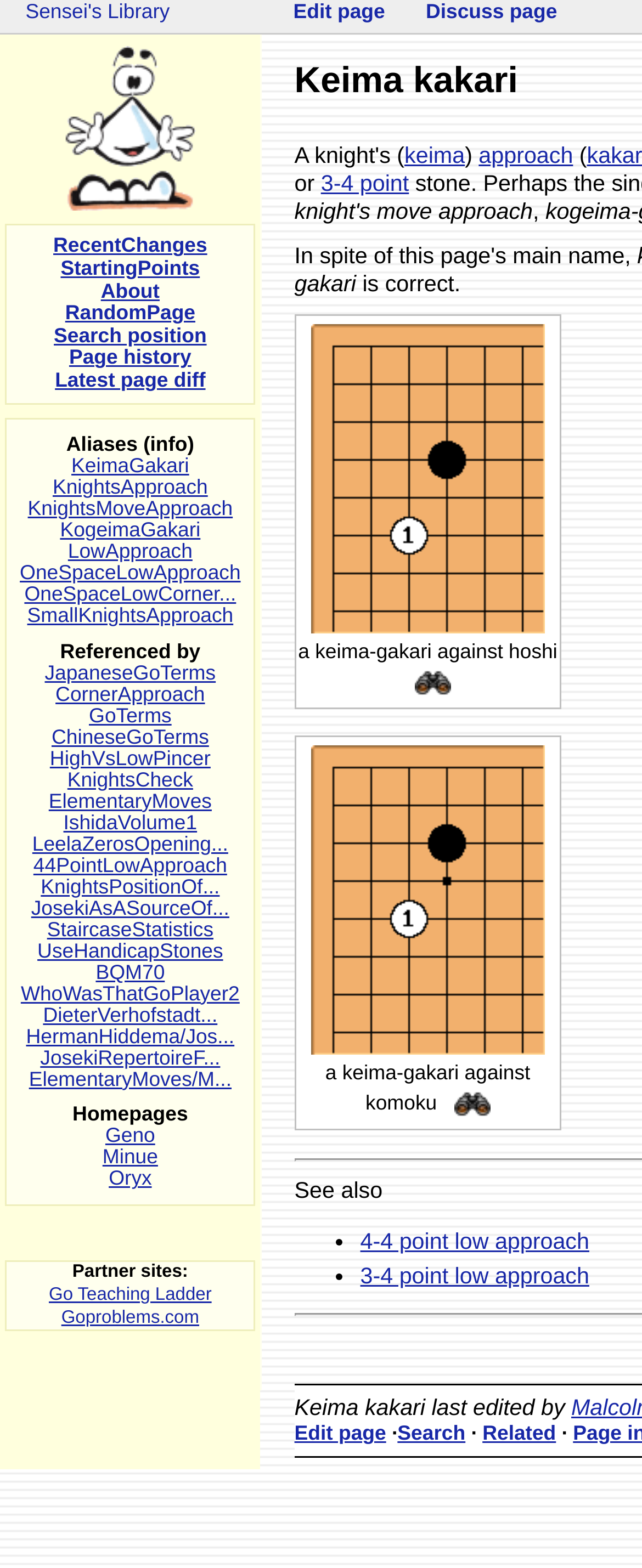Find the bounding box coordinates of the clickable area that will achieve the following instruction: "View the diagram".

[0.484, 0.392, 0.848, 0.407]